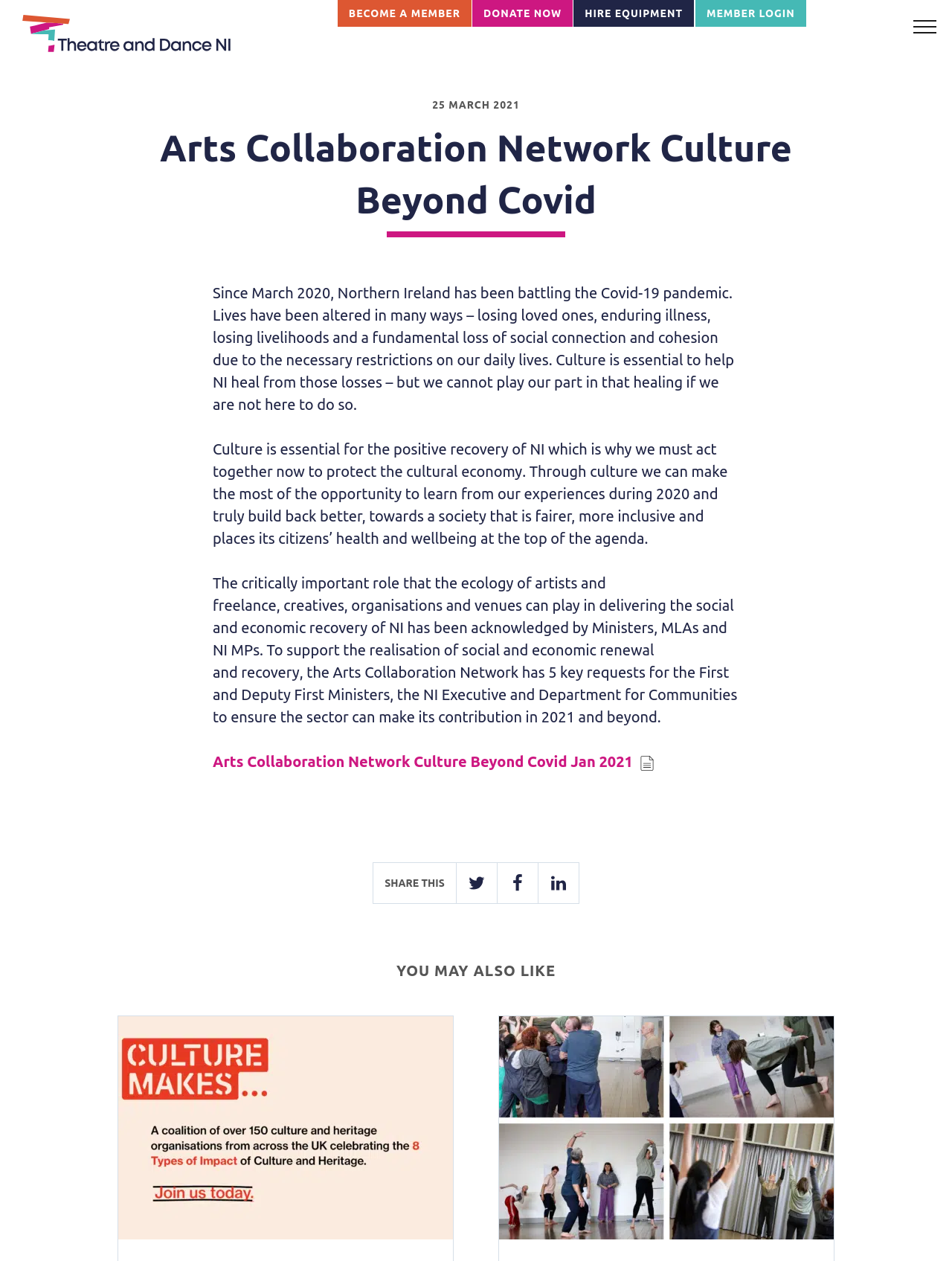Please identify the bounding box coordinates of the area I need to click to accomplish the following instruction: "Click the 'BECOME A MEMBER' link".

[0.354, 0.0, 0.496, 0.022]